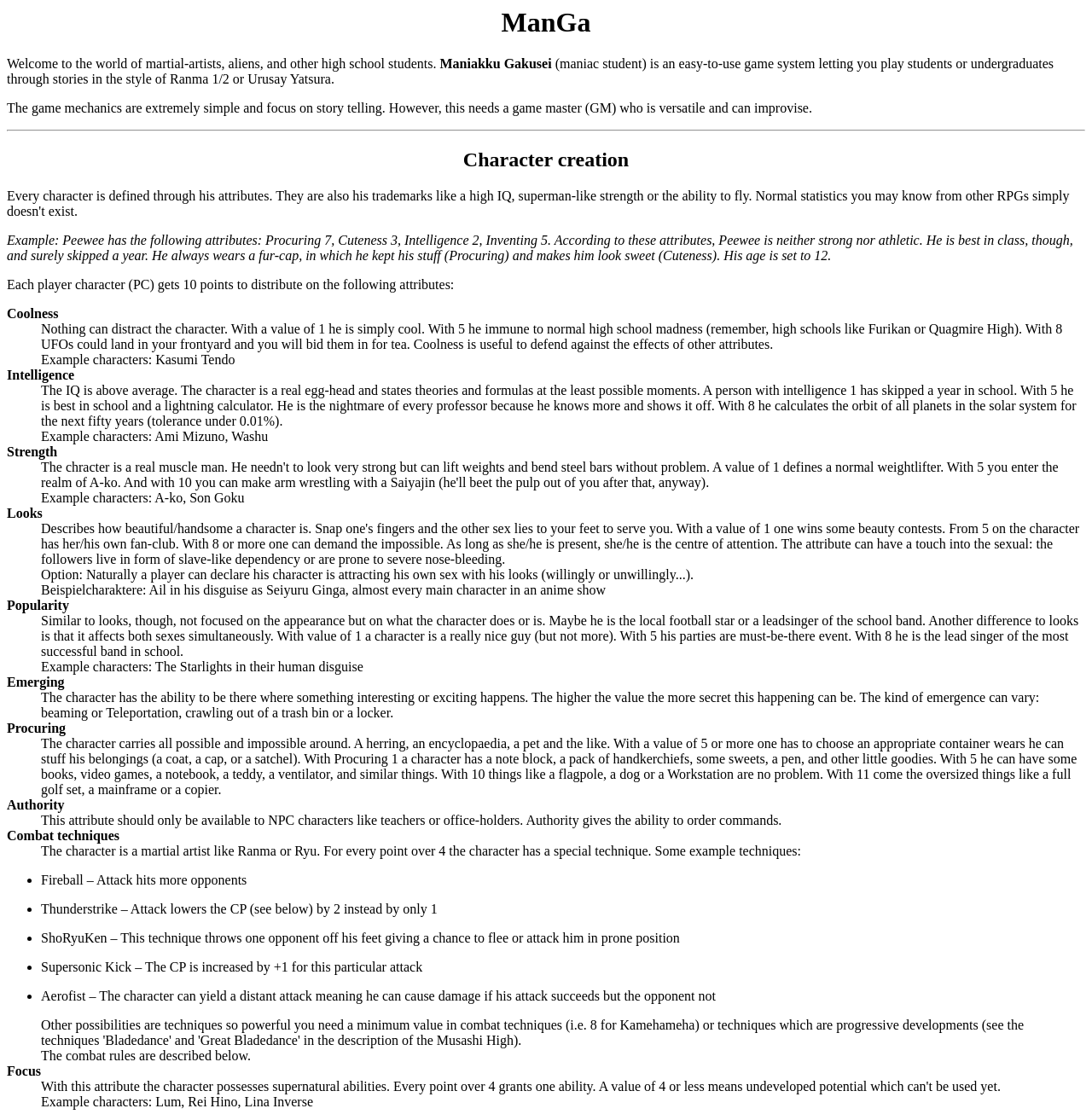What is an example of a character with high Intelligence?
Please answer the question with a detailed response using the information from the screenshot.

The webpage lists Ami Mizuno as an example character with high Intelligence, stating that a person with Intelligence 1 has skipped a year in school, and with 5, they are best in school and a lightning calculator.